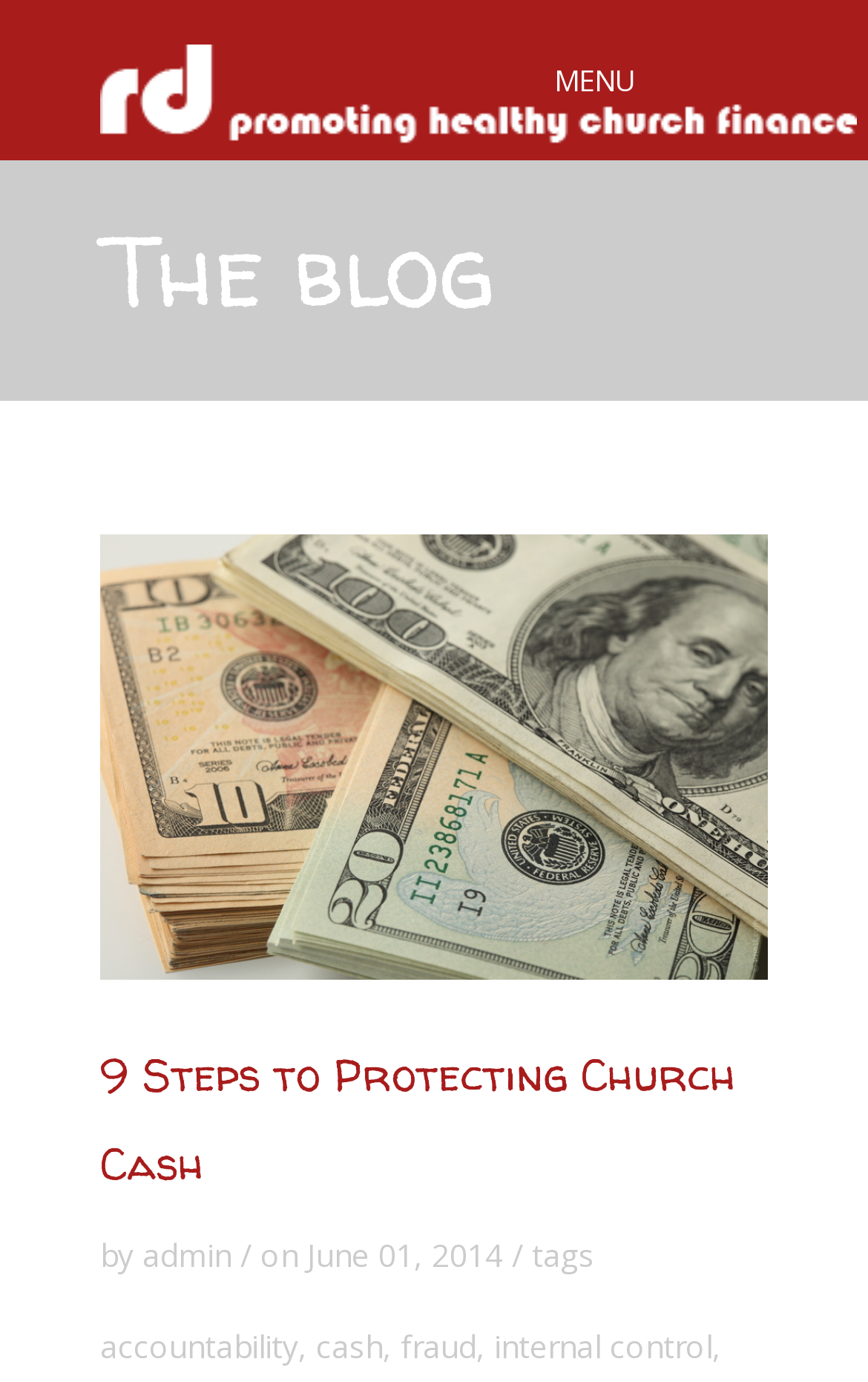Given the element description cash, predict the bounding box coordinates for the UI element in the webpage screenshot. The format should be (top-left x, top-left y, bottom-right x, bottom-right y), and the values should be between 0 and 1.

[0.364, 0.958, 0.441, 0.989]